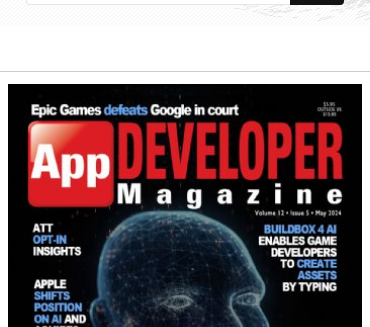What is the theme suggested by the stylized image in the background?
Answer the question with a detailed and thorough explanation.

The stylized image of a digital brain in the background suggests themes of innovation and AI, further enhancing the magazine's focus on cutting-edge developments in the app development landscape.